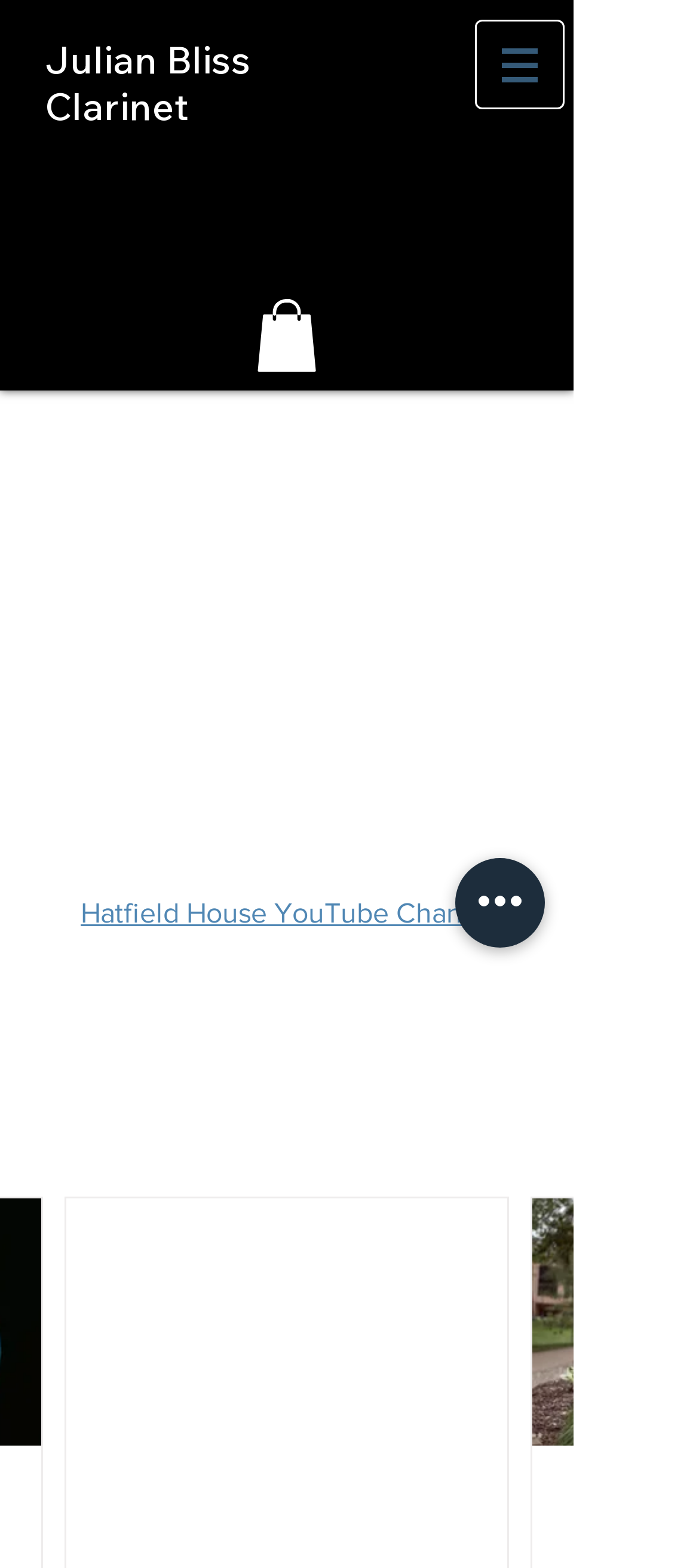Use a single word or phrase to answer the following:
What is the purpose of the button with a popup menu?

Site navigation